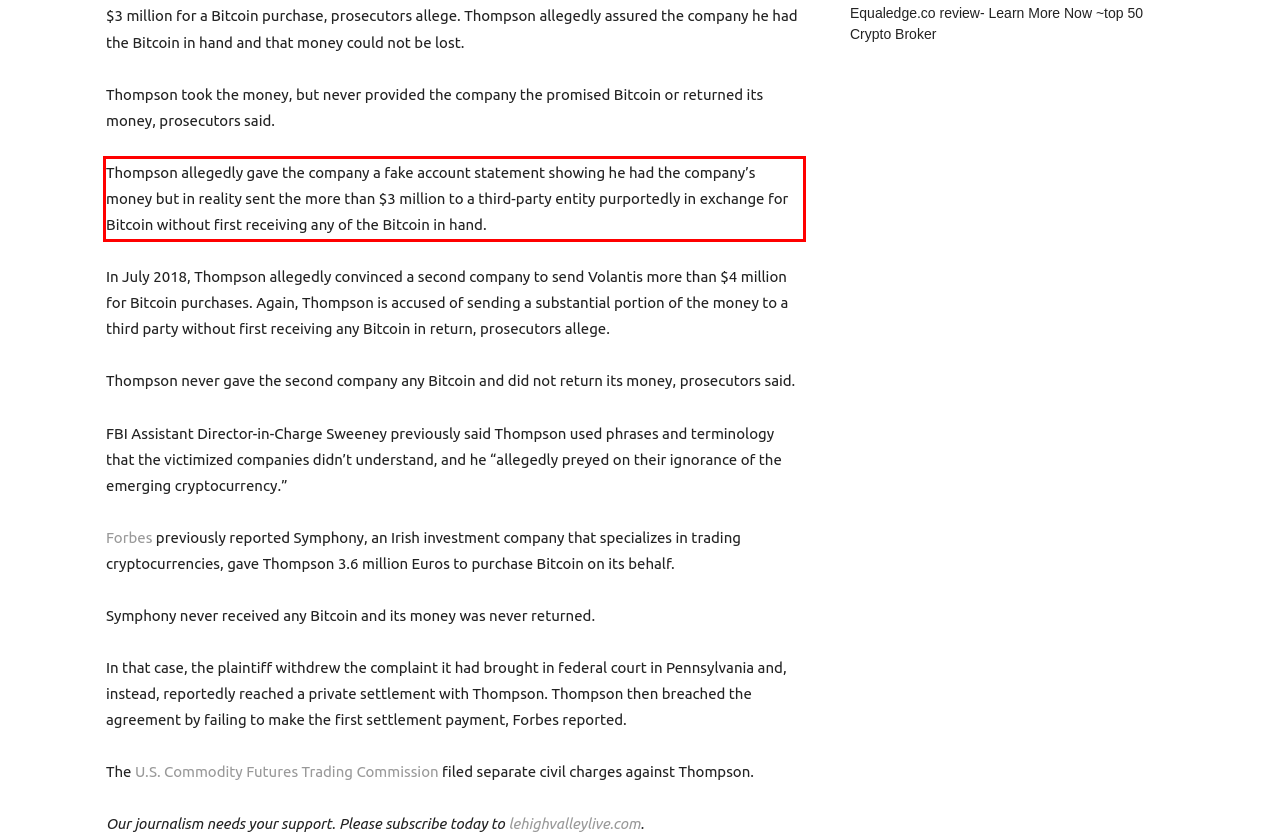You have a screenshot of a webpage with a red bounding box. Use OCR to generate the text contained within this red rectangle.

Thompson allegedly gave the company a fake account statement showing he had the company’s money but in reality sent the more than $3 million to a third-party entity purportedly in exchange for Bitcoin without first receiving any of the Bitcoin in hand.